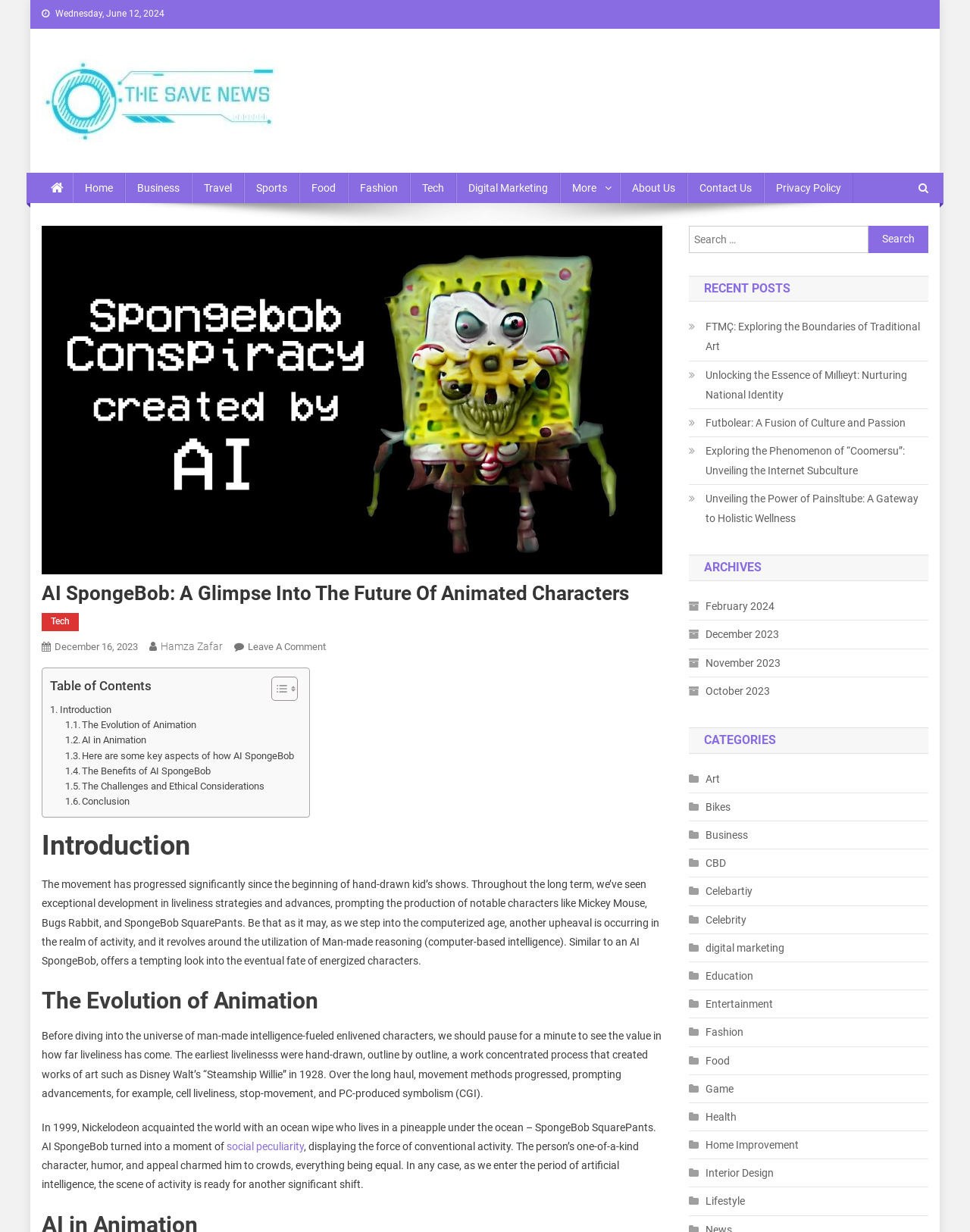Give a concise answer using only one word or phrase for this question:
What is the purpose of the button with the toggle icon?

Toggle Table of Content